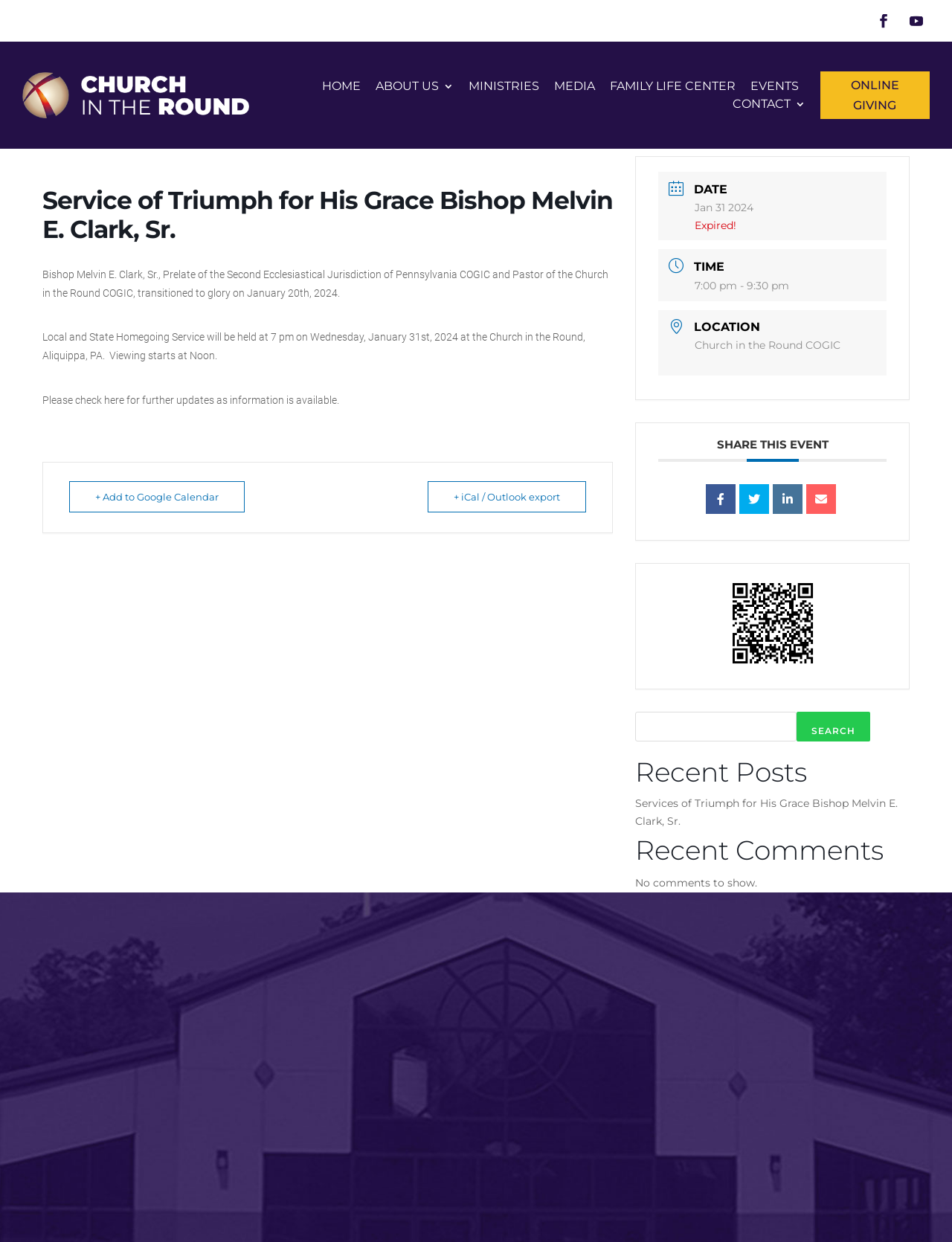What is the name of the bishop who transitioned to glory?
Please use the image to deliver a detailed and complete answer.

I found this answer by reading the StaticText element with the text 'Bishop Melvin E. Clark, Sr., Prelate of the Second Ecclesiastical Jurisdiction of Pennsylvania COGIC and Pastor of the Church in the Round COGIC, transitioned to glory on January 20th, 2024.' which is a child element of the article element.